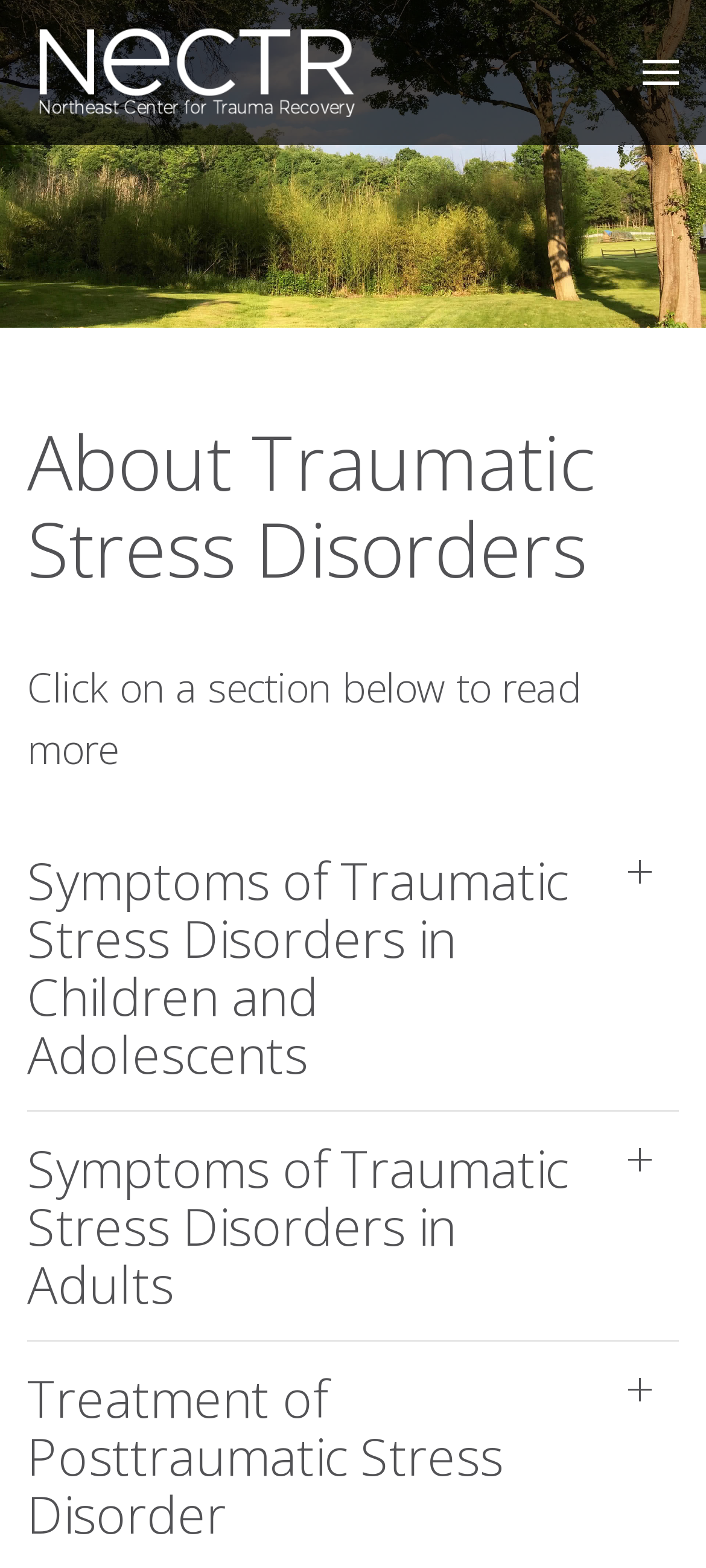Give a detailed explanation of the elements present on the webpage.

The webpage is about Traumatic Stress Disorders, specifically focusing on the symptoms in both children and adults. At the top, there are two links, one on the left and one on the right. Below these links, the main content begins with a heading that repeats the title "About Traumatic Stress Disorders". 

Following this heading, there is a subheading that instructs the user to click on a section below to read more. The webpage is then divided into two main sections, each with its own heading. The first section is about the symptoms of Traumatic Stress Disorders in children and adolescents, and it includes a paragraph of text that explains how traumatic experiences can impact a child's development. 

The second section is about the symptoms of Traumatic Stress Disorders in adults. Both sections are positioned in the middle of the page, with the children's section above the adults' section. Overall, the webpage has a clear and organized structure, making it easy to navigate and find the desired information.